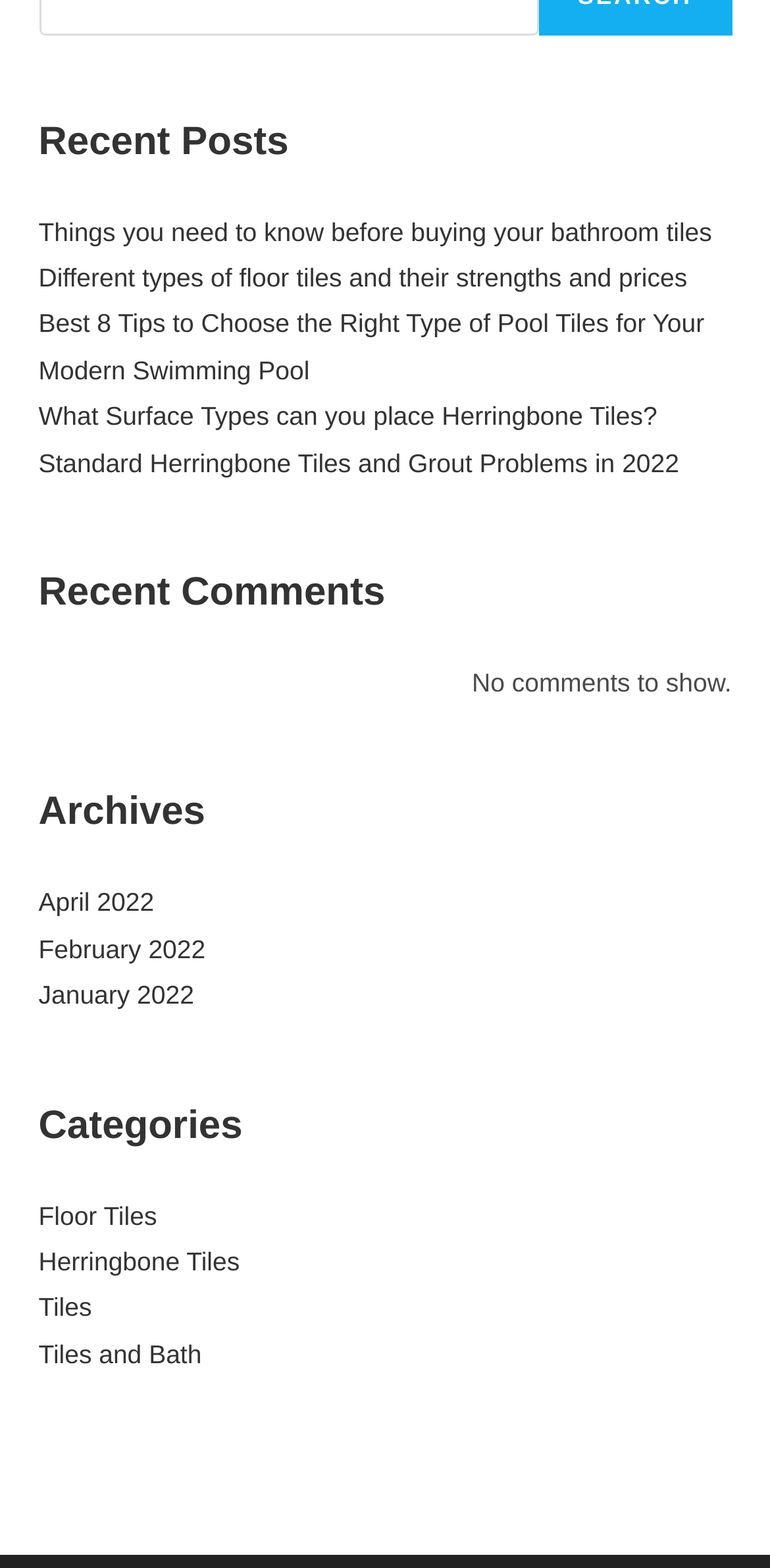Please provide a comprehensive answer to the question based on the screenshot: How many recent comments are shown?

I found the 'Recent Comments' heading and looked for the text element underneath, which says 'No comments to show'.